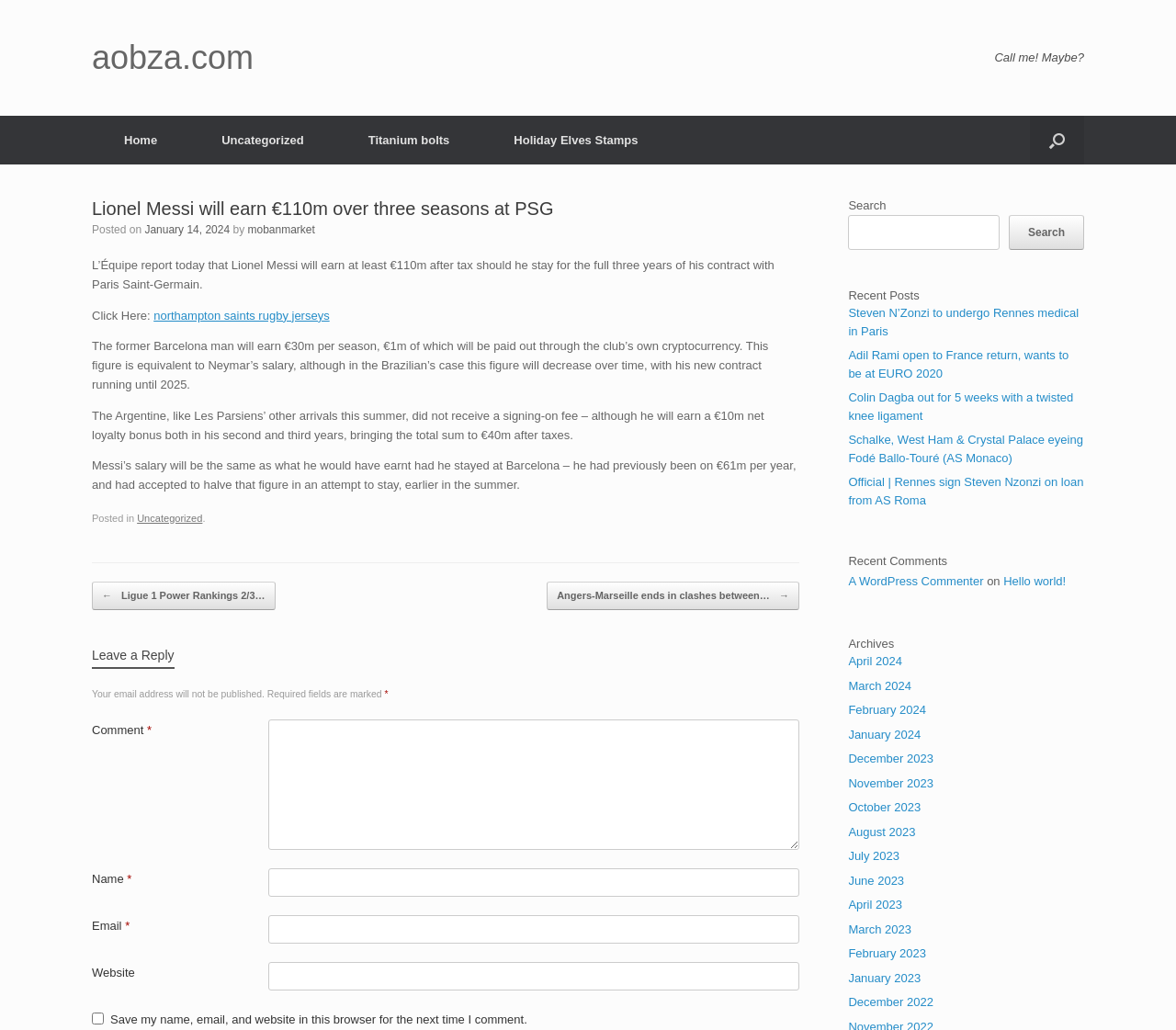How many textboxes are there in the 'Leave a Reply' section?
Look at the image and construct a detailed response to the question.

I counted the number of textboxes in the 'Leave a Reply' section and found 4 textboxes for 'Comment', 'Name', 'Email', and 'Website'.